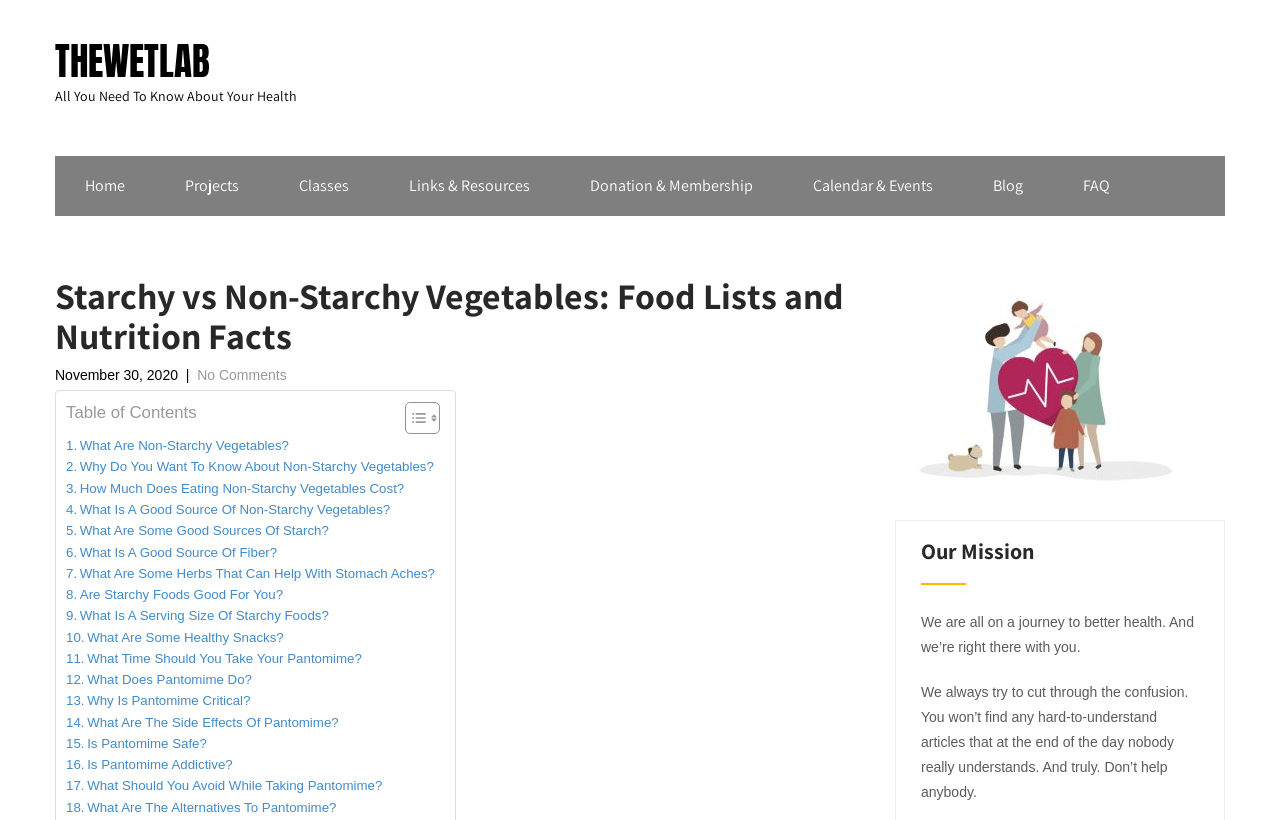What is the topic of the webpage?
Please describe in detail the information shown in the image to answer the question.

The topic of the webpage can be inferred from the heading 'Starchy vs Non-Starchy Vegetables: Food Lists and Nutrition Facts' and the links in the table of contents, which all relate to non-starchy vegetables.